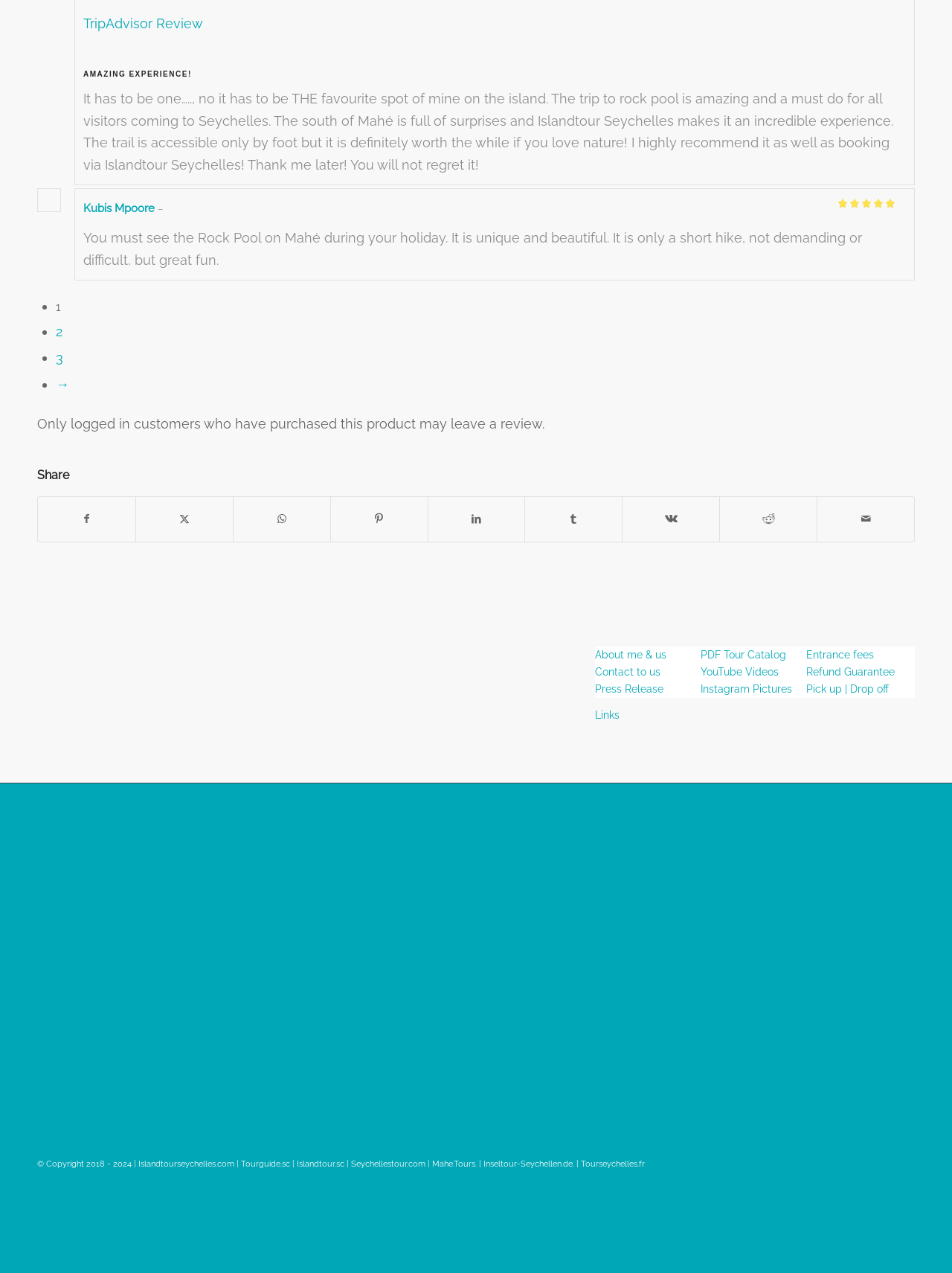Find the bounding box coordinates of the element I should click to carry out the following instruction: "View the 'Map of Seychelles for Island Tour Seychelles'".

[0.43, 0.484, 0.57, 0.585]